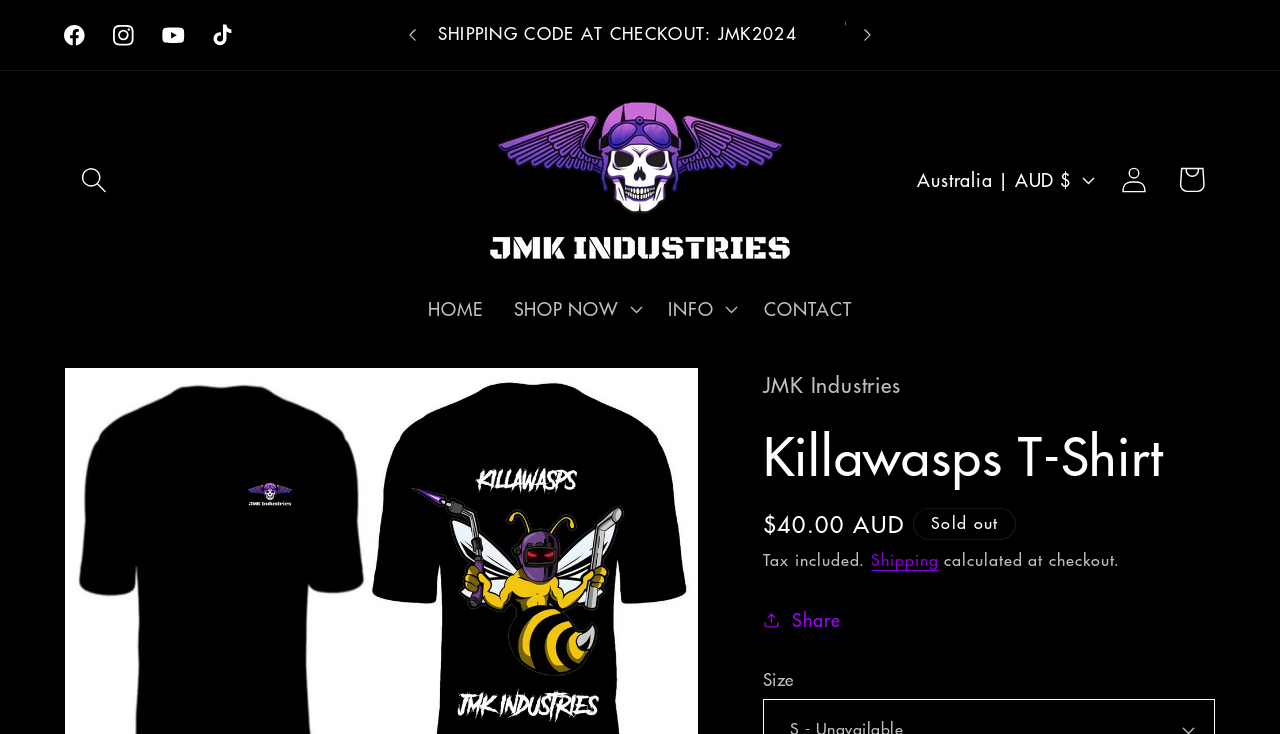Please specify the bounding box coordinates of the region to click in order to perform the following instruction: "Shop now".

[0.389, 0.384, 0.51, 0.457]